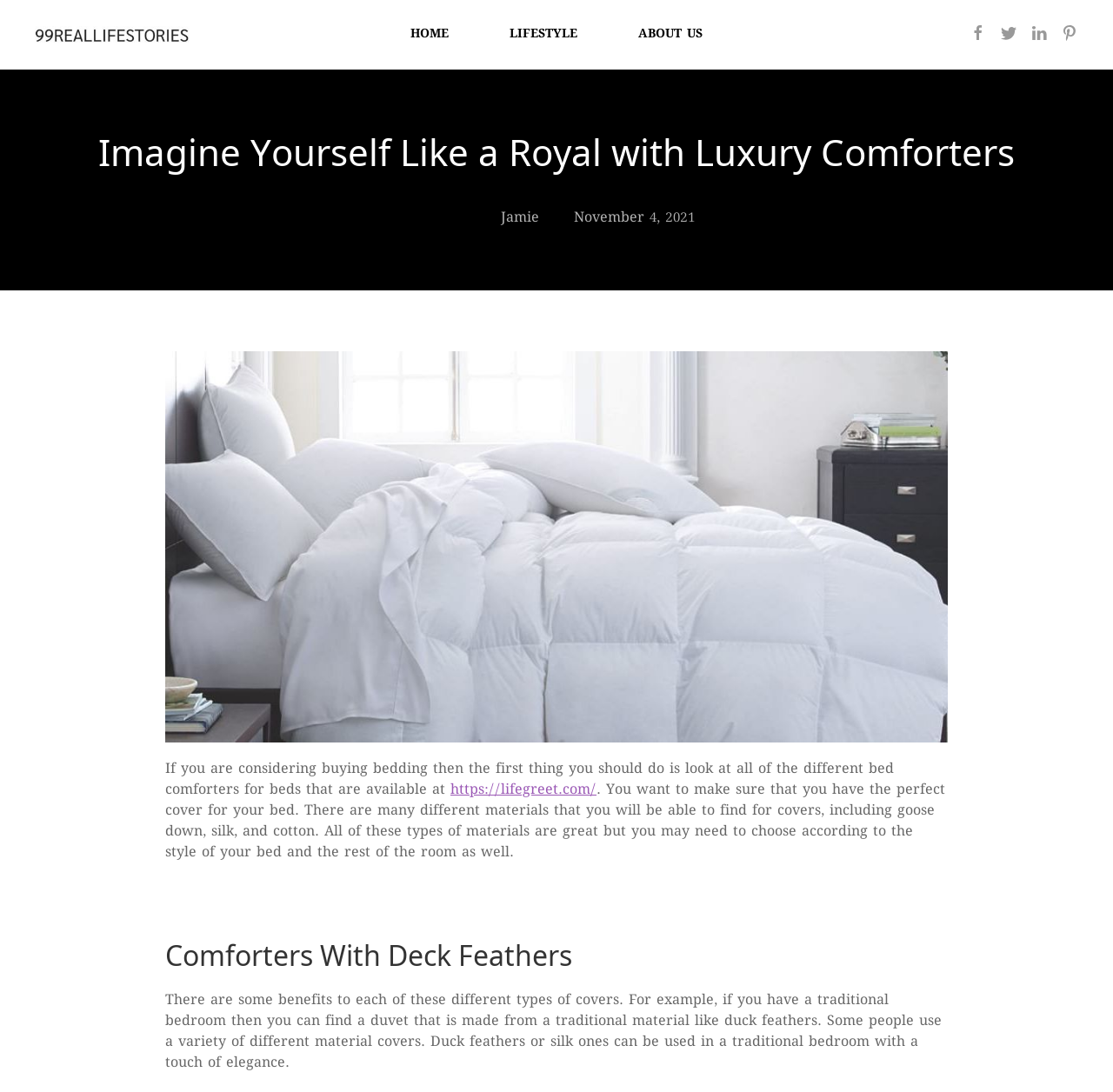Provide a comprehensive caption for the webpage.

This webpage is about luxury comforters and bedding, with a focus on helping readers choose the perfect cover for their bed. At the top left of the page, there is a logo and a link to the website "99reallifestories.com". Below this, there is a navigation menu with links to "HOME", "LIFESTYLE", and "ABOUT US". On the top right, there are social media links to Facebook, Twitter, LinkedIn, and Pinterest, each accompanied by an icon.

The main content of the page starts with a heading that reads "Imagine Yourself Like a Royal with Luxury Comforters". Below this, there is a byline "Jamie" and a date "November 4, 2021". A large image takes up most of the top half of the page, followed by a block of text that discusses the importance of choosing the right bed comforter. This text is divided into two paragraphs, with a link to an external website "lifegreet.com" in between.

The second half of the page is dedicated to discussing different types of comforters, including those with deck feathers. A subheading "Comforters With Deck Feathers" is followed by a paragraph that explores the benefits of different materials, such as duck feathers and silk, and how they can be used to add elegance to a traditional bedroom.